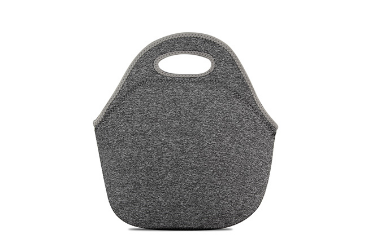Answer the question briefly using a single word or phrase: 
What is the shape of the lunch tote's top?

Rounded